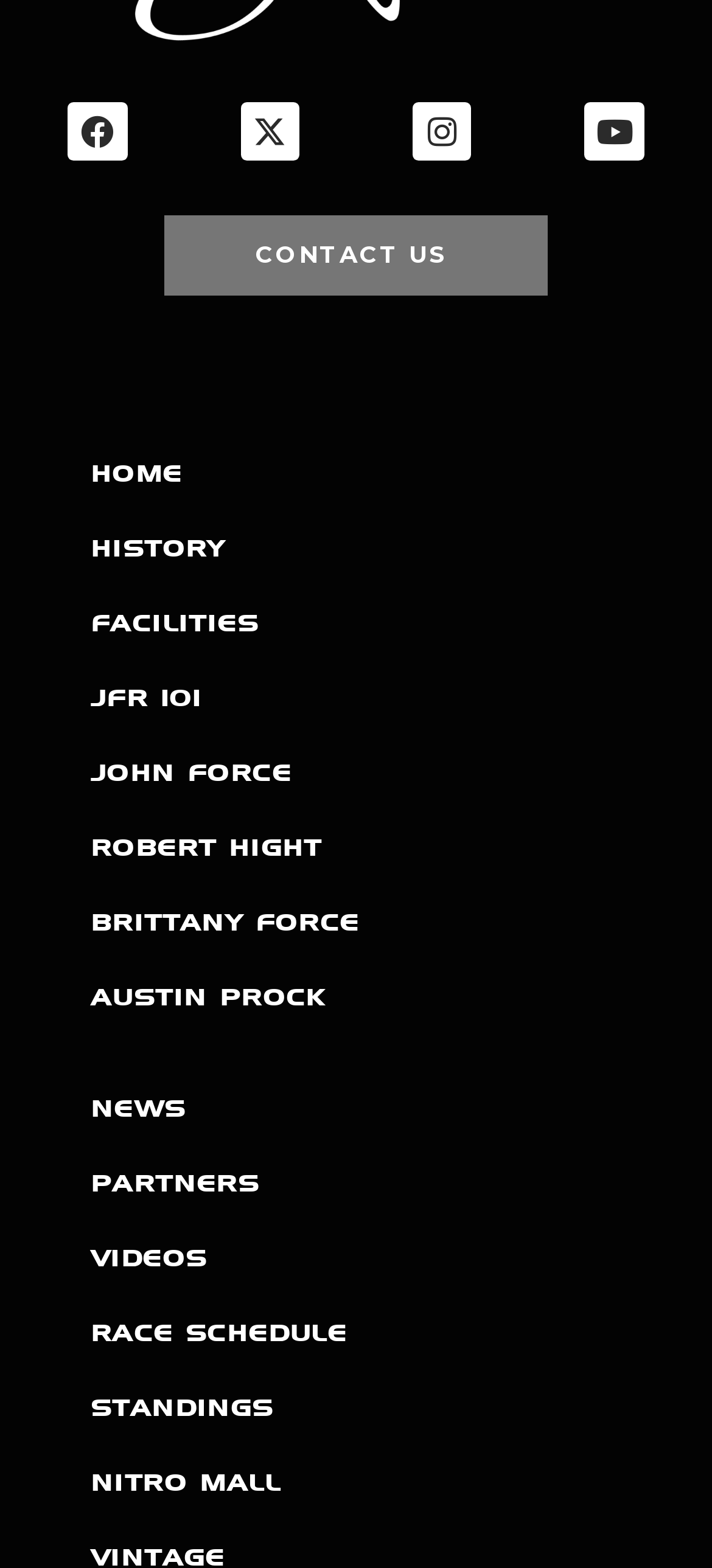Identify the bounding box coordinates of the area that should be clicked in order to complete the given instruction: "View John Force's page". The bounding box coordinates should be four float numbers between 0 and 1, i.e., [left, top, right, bottom].

[0.077, 0.469, 0.923, 0.517]